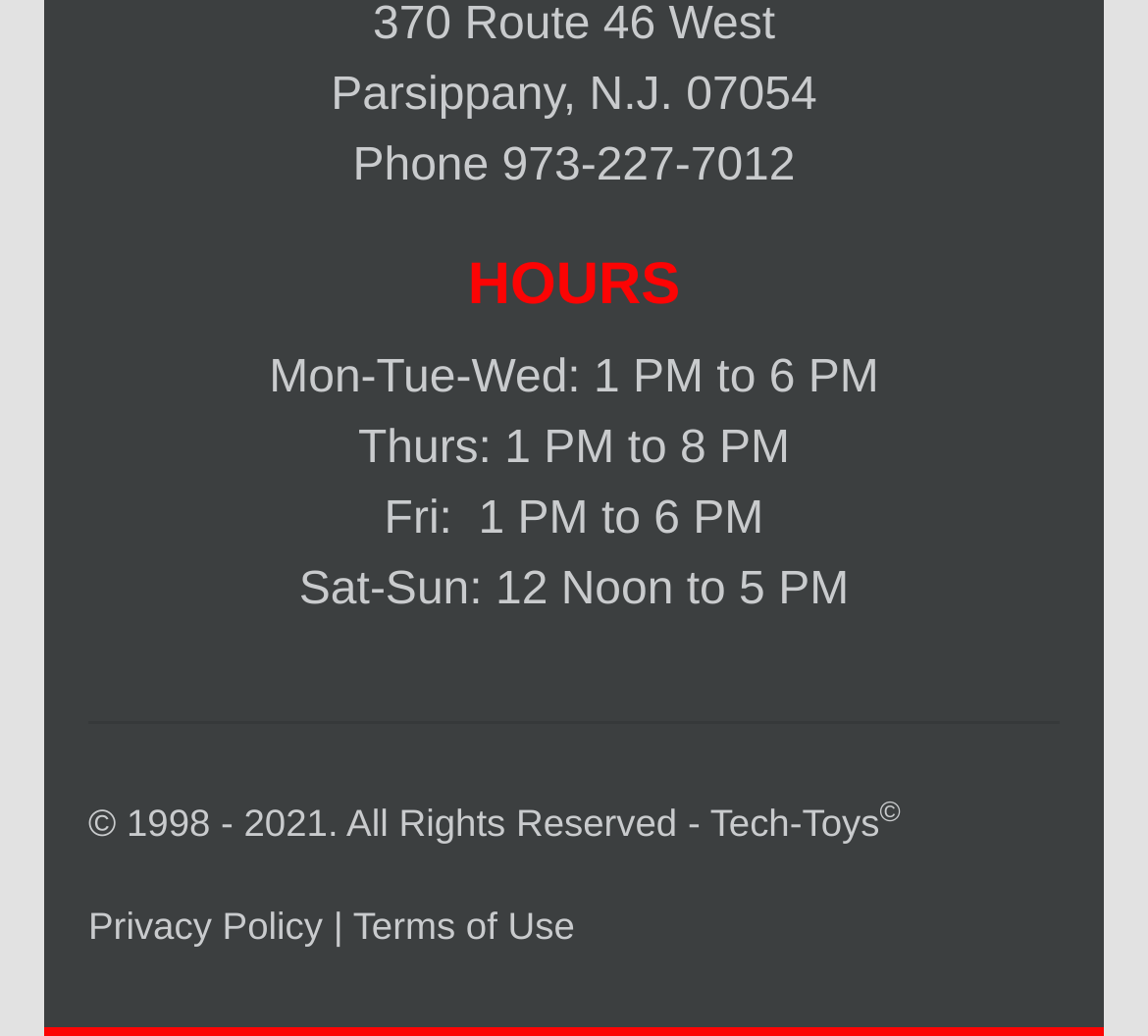What is the address of Tech-Toys?
By examining the image, provide a one-word or phrase answer.

370 Route 46 West, Parsippany, N.J. 07054